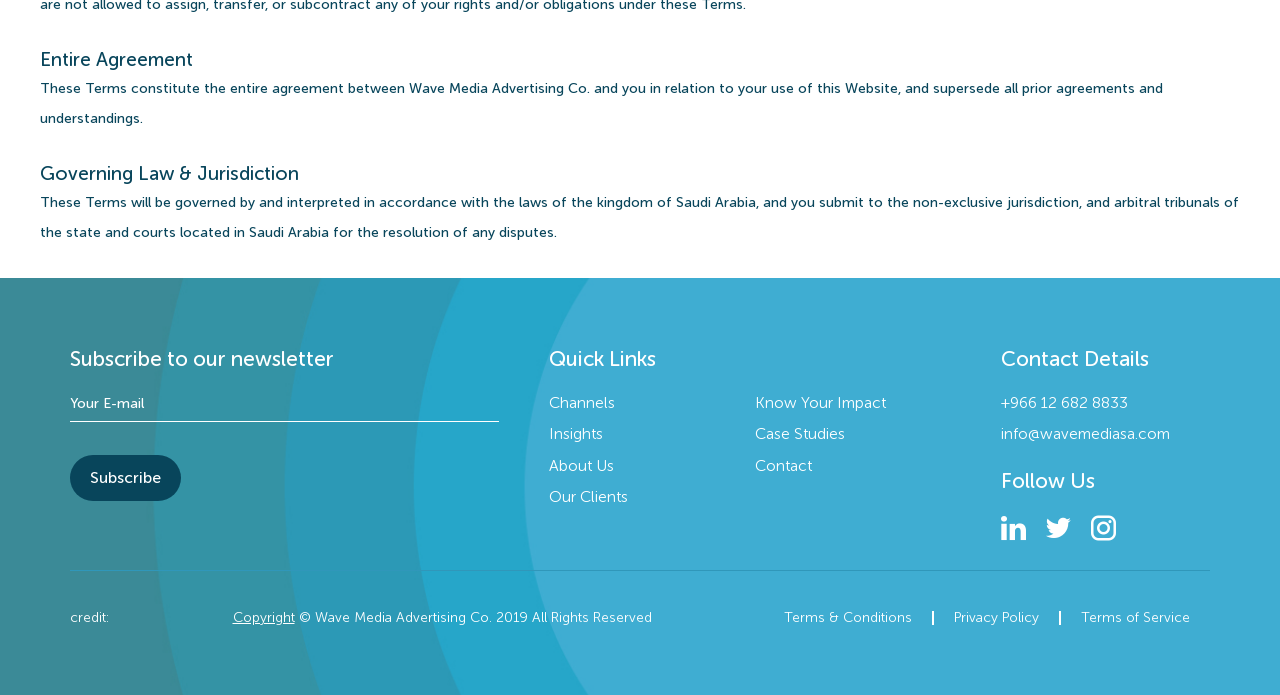Find the bounding box coordinates of the area to click in order to follow the instruction: "View Terms & Conditions".

[0.597, 0.879, 0.728, 0.899]